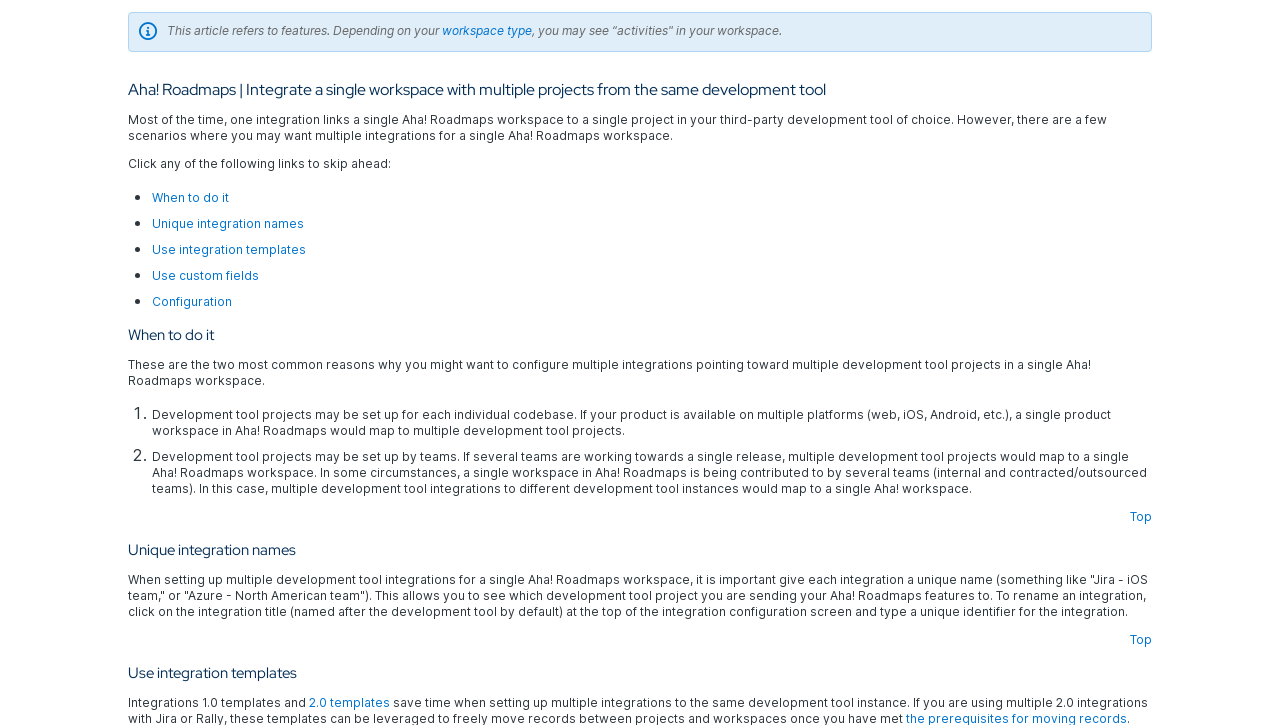Determine the bounding box coordinates for the clickable element to execute this instruction: "Click 'Unique integration names'". Provide the coordinates as four float numbers between 0 and 1, i.e., [left, top, right, bottom].

[0.119, 0.298, 0.238, 0.319]